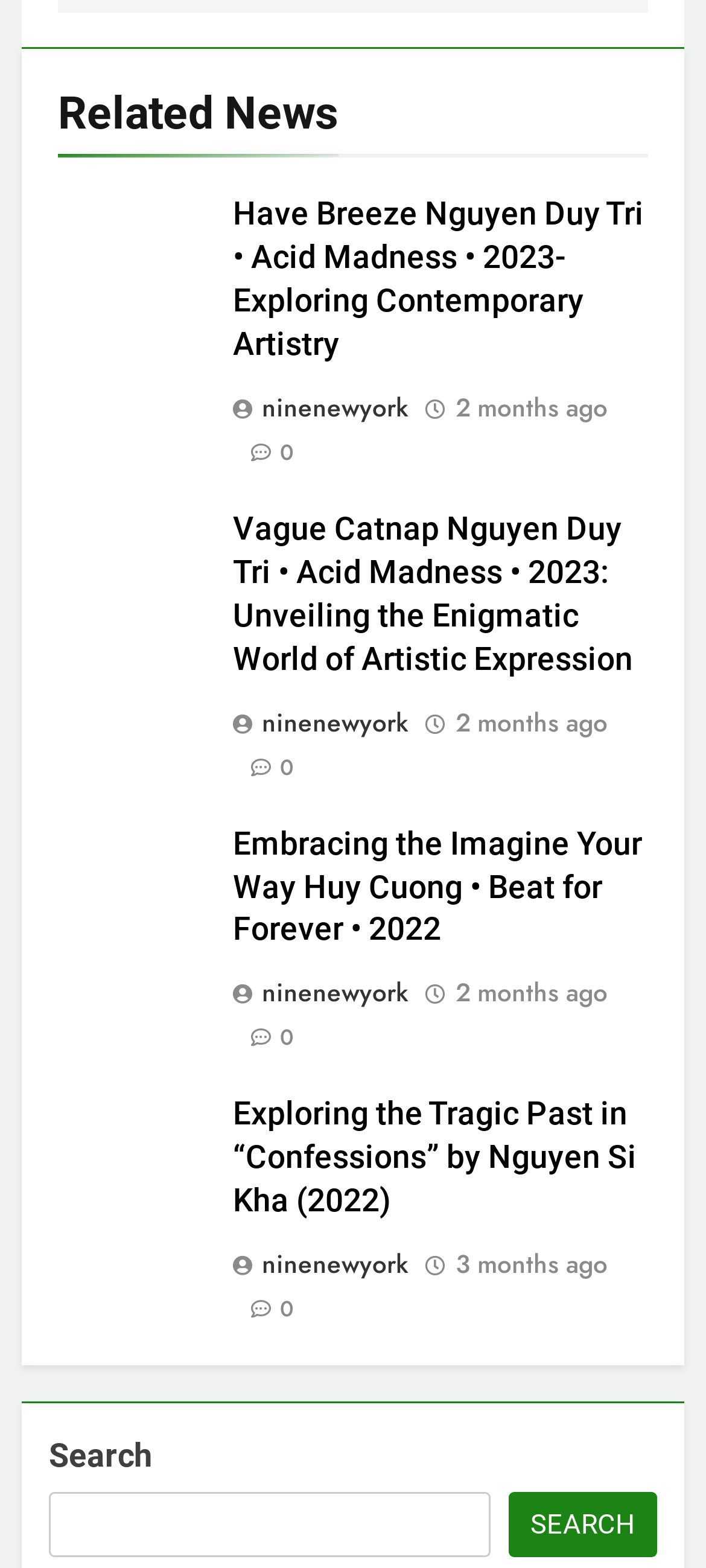How many months ago was the last article published?
Provide a short answer using one word or a brief phrase based on the image.

3 months